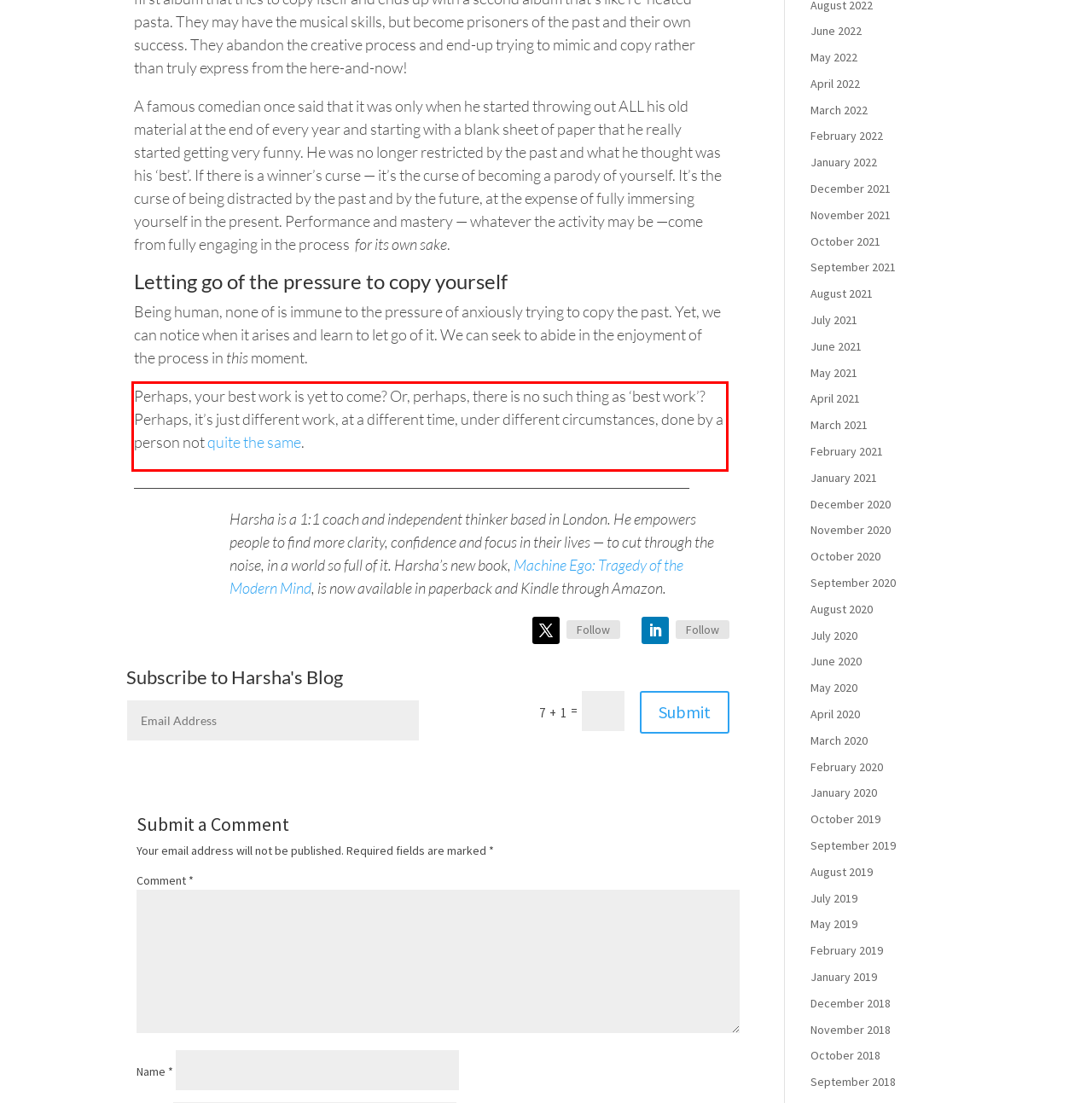You are provided with a screenshot of a webpage that includes a UI element enclosed in a red rectangle. Extract the text content inside this red rectangle.

Perhaps, your best work is yet to come? Or, perhaps, there is no such thing as ‘best work’? Perhaps, it’s just different work, at a different time, under different circumstances, done by a person not quite the same.